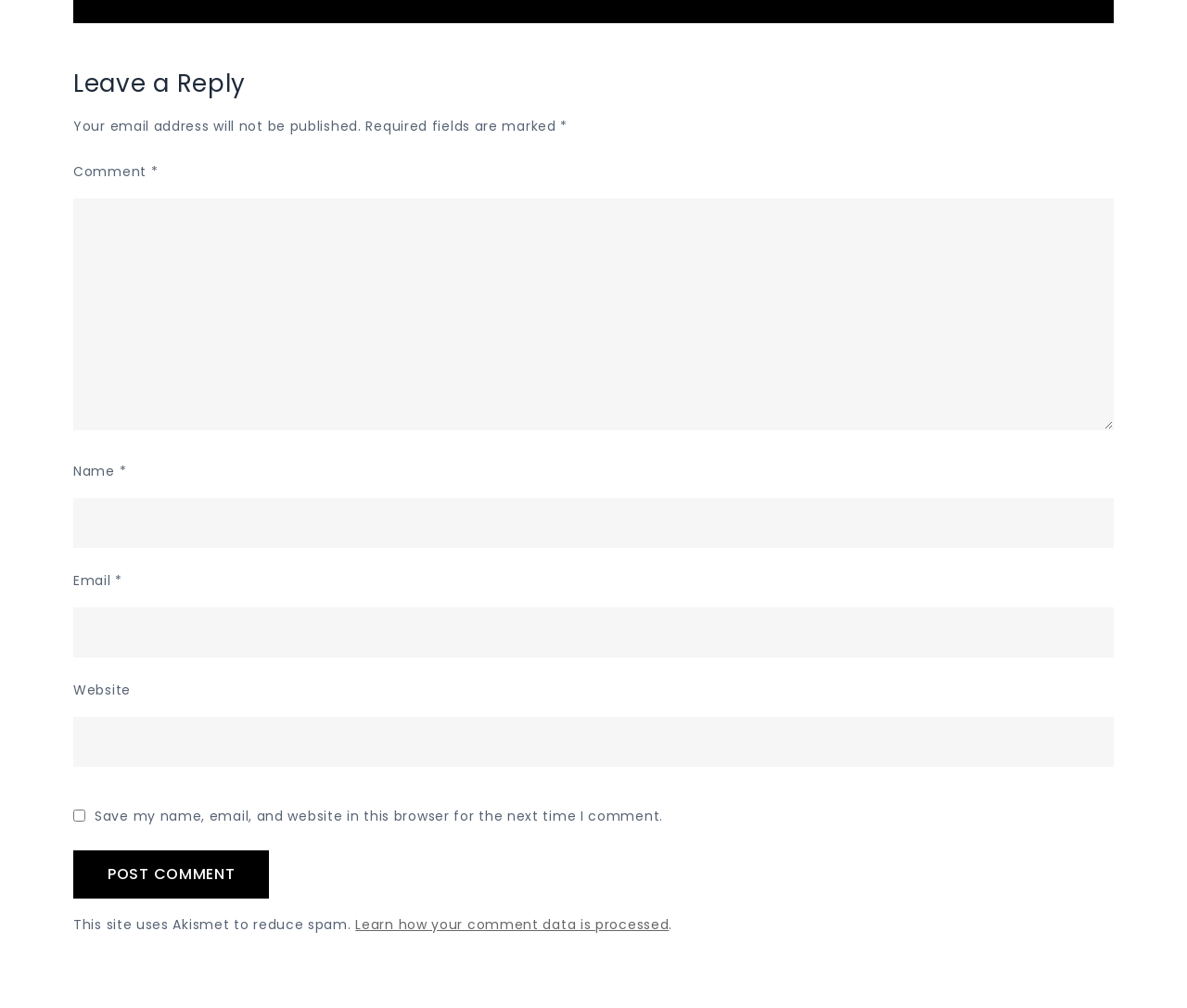Based on the element description: "parent_node: Email * aria-describedby="email-notes" name="email"", identify the UI element and provide its bounding box coordinates. Use four float numbers between 0 and 1, [left, top, right, bottom].

[0.062, 0.602, 0.938, 0.652]